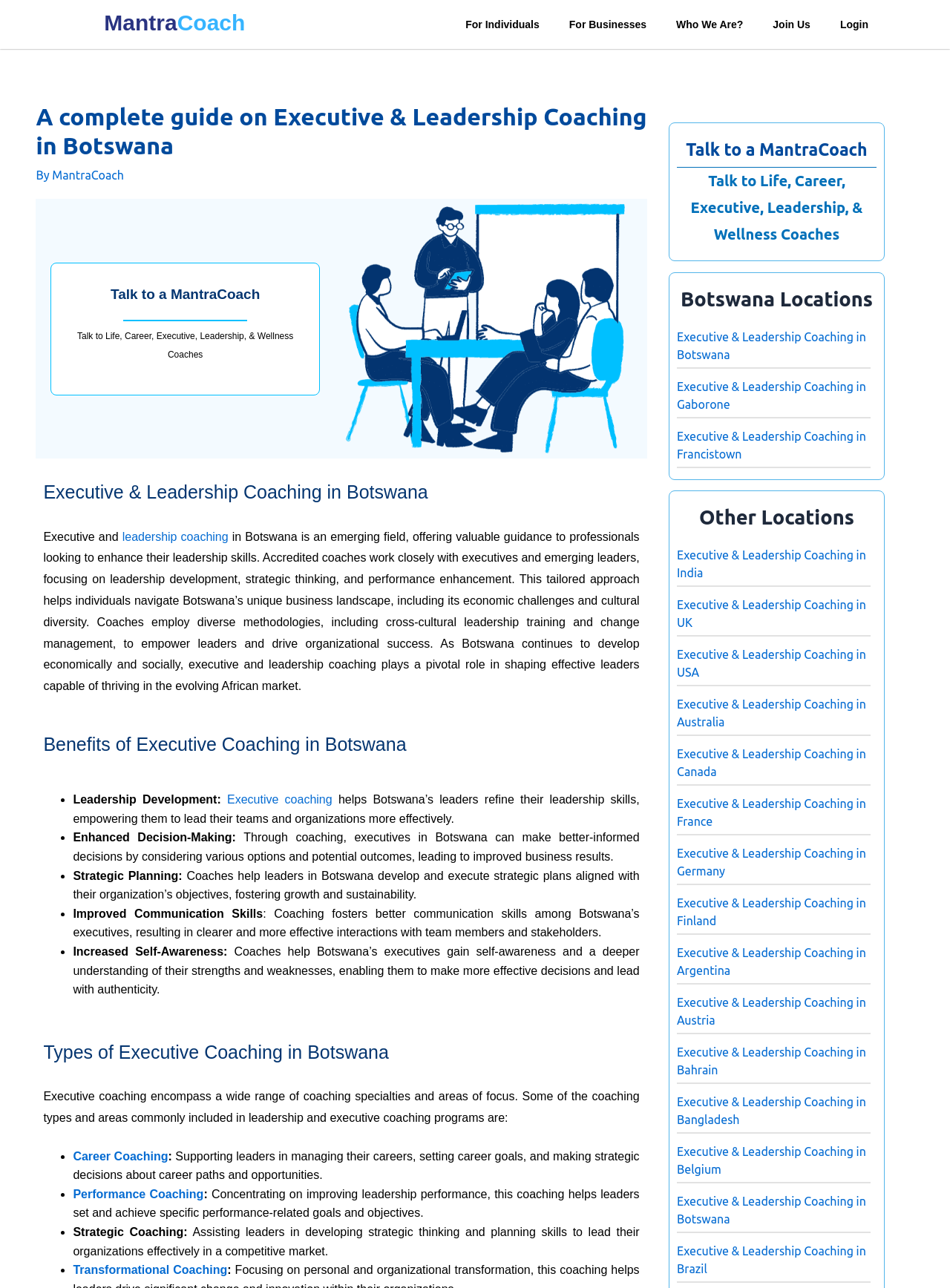Please answer the following query using a single word or phrase: 
Where can I find executive and leadership coaching services?

Botswana, Gaborone, Francistown, etc.